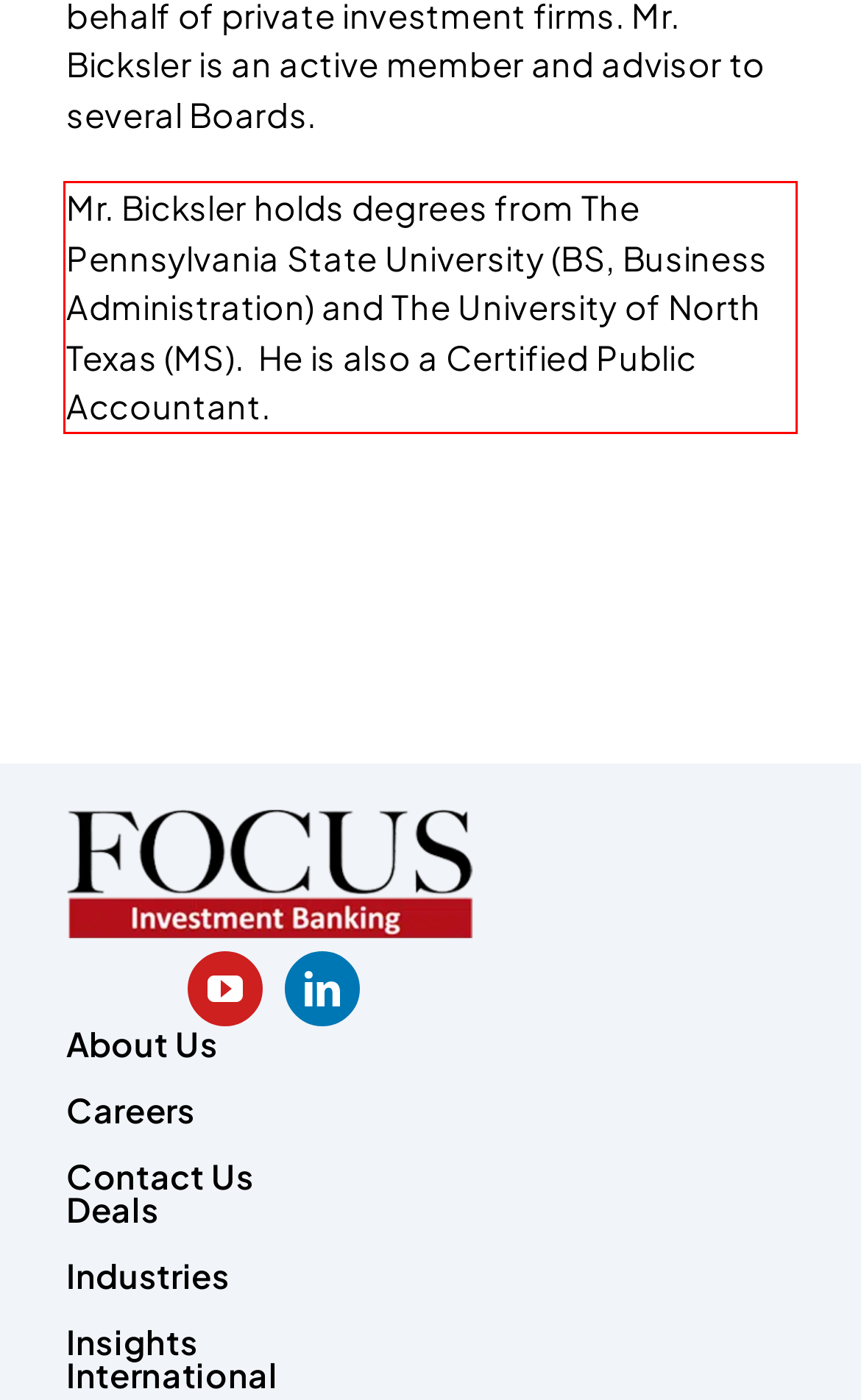There is a screenshot of a webpage with a red bounding box around a UI element. Please use OCR to extract the text within the red bounding box.

Mr. Bicksler holds degrees from The Pennsylvania State University (BS, Business Administration) and The University of North Texas (MS). He is also a Certified Public Accountant.